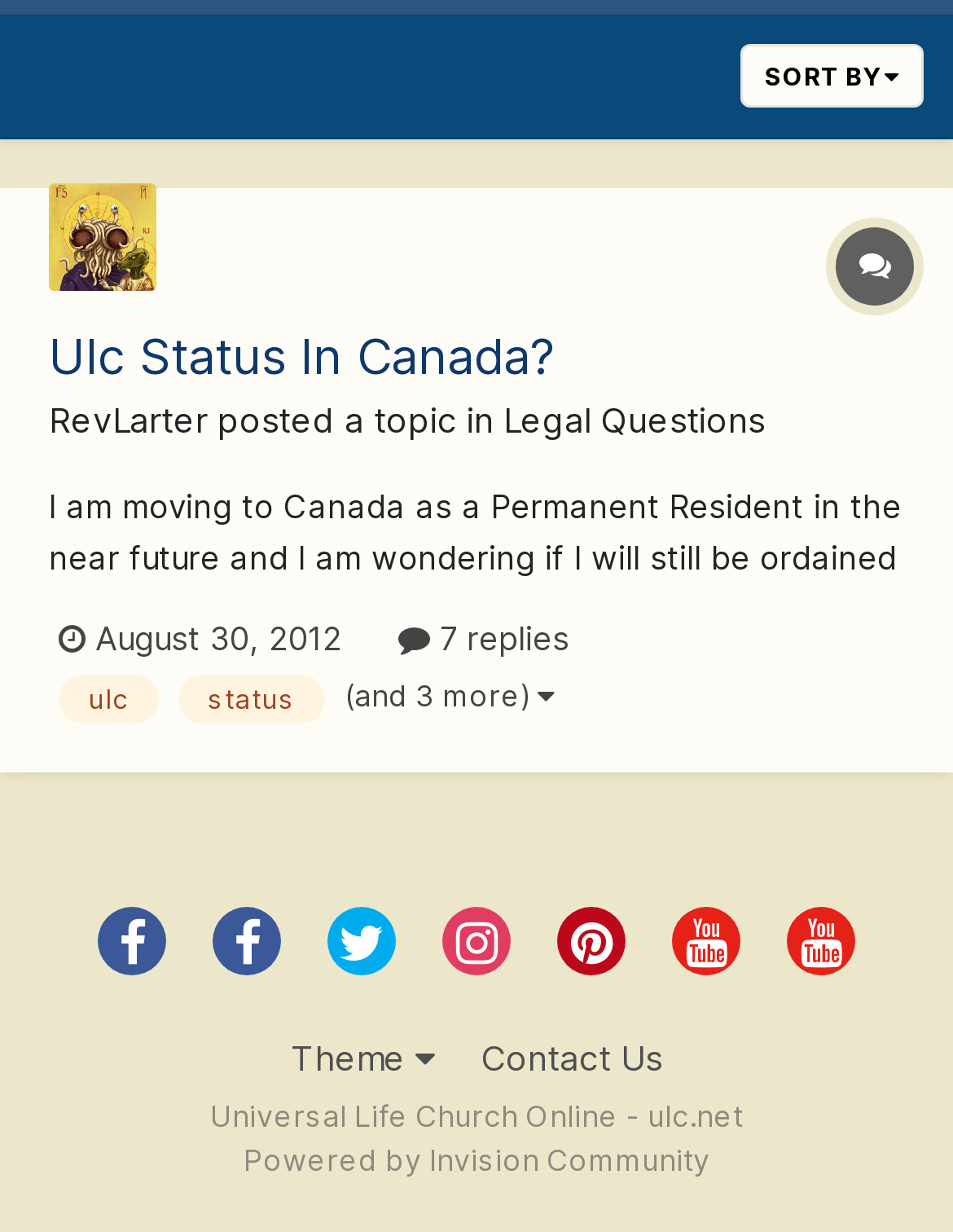Based on the element description "RevLarter", predict the bounding box coordinates of the UI element.

[0.051, 0.324, 0.218, 0.358]